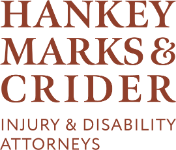What tone does the law firm's branding convey? Based on the screenshot, please respond with a single word or phrase.

Professional yet empathetic